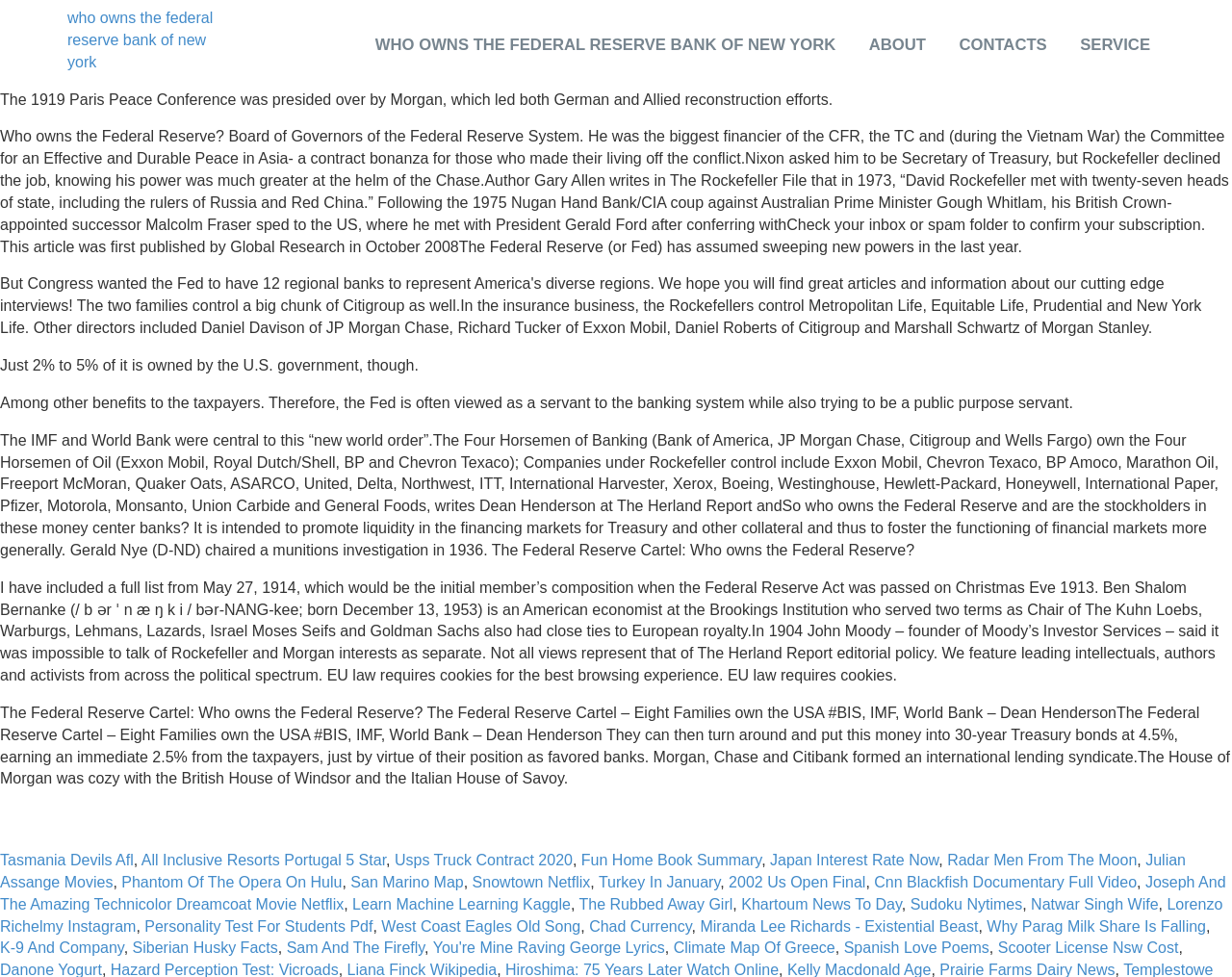What is the purpose of the Federal Reserve, according to the webpage?
Look at the screenshot and give a one-word or phrase answer.

To promote liquidity in financing markets